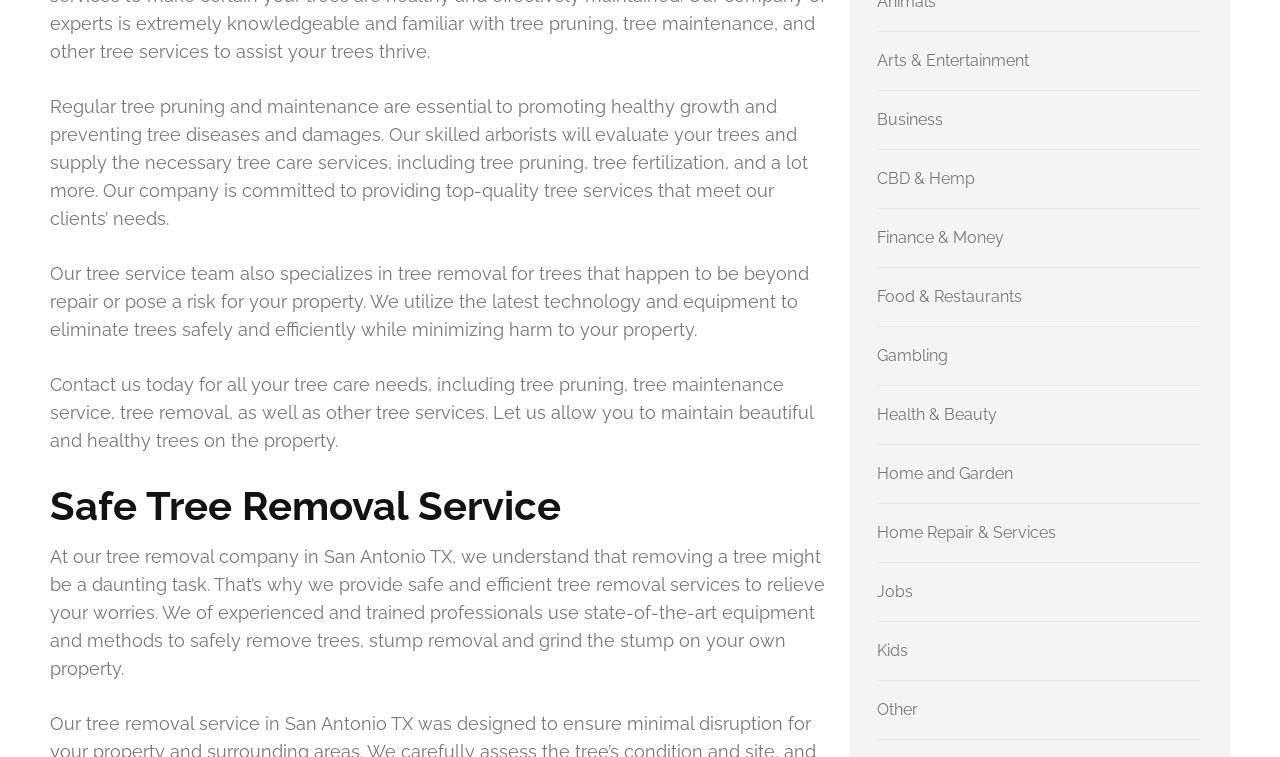What is the location of the tree removal company?
Look at the image and respond with a one-word or short phrase answer.

San Antonio TX